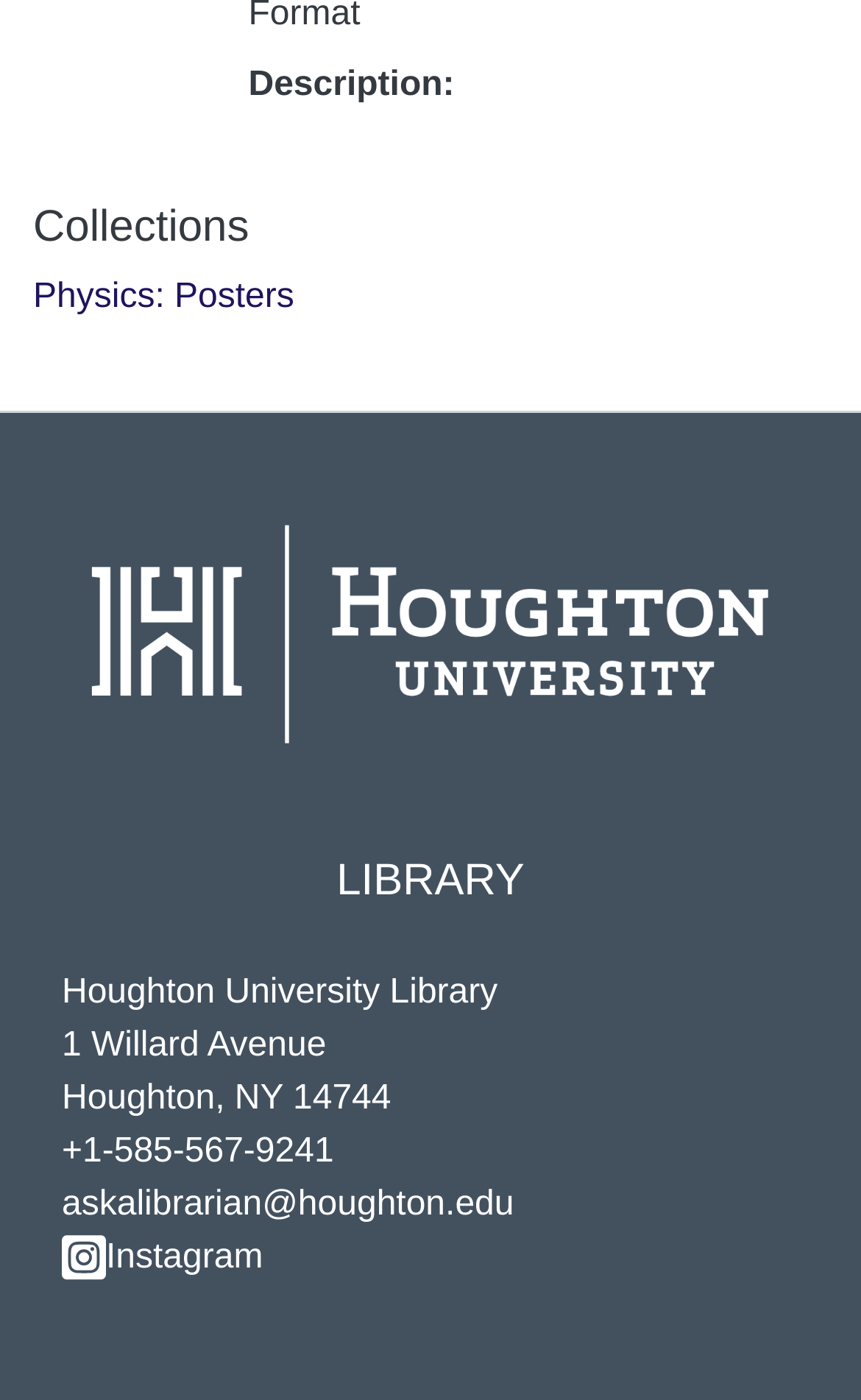Give a one-word or short phrase answer to this question: 
What is the phone number of the library?

+1-585-567-9241